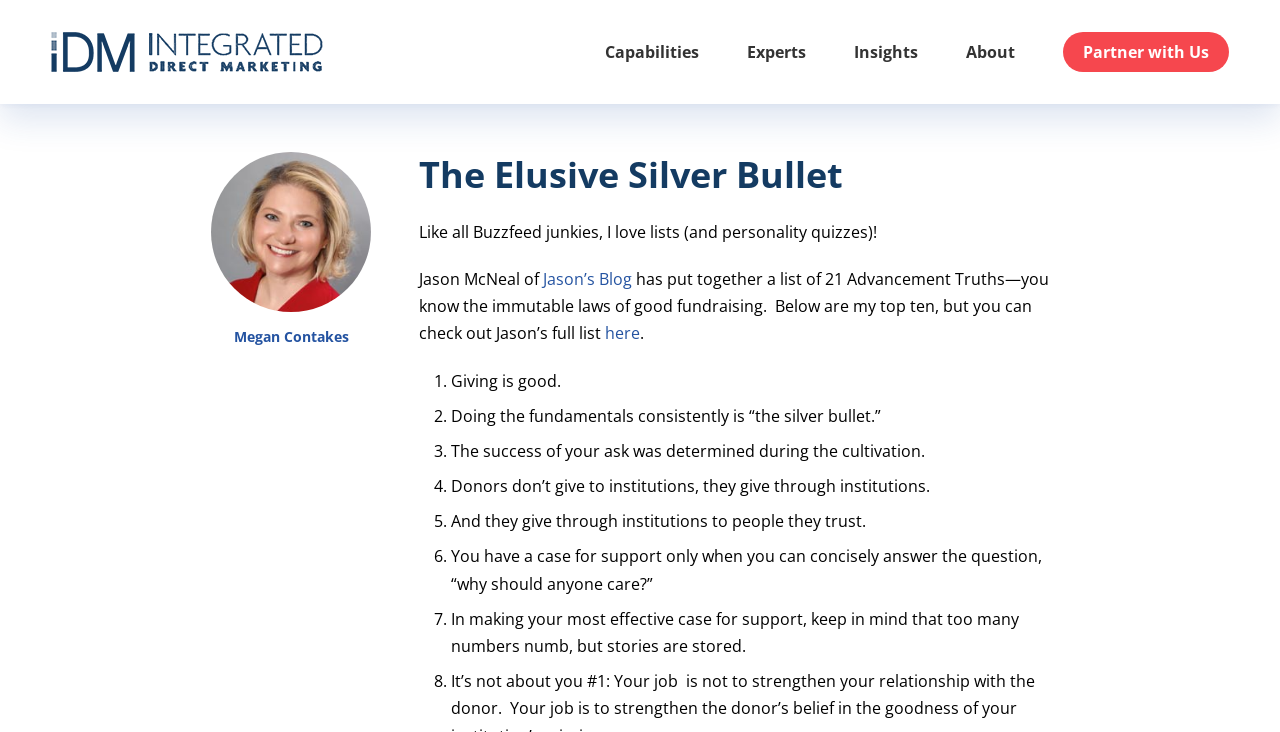Determine the bounding box coordinates for the HTML element described here: "title="Integrated Direct Marketing"".

[0.04, 0.044, 0.252, 0.098]